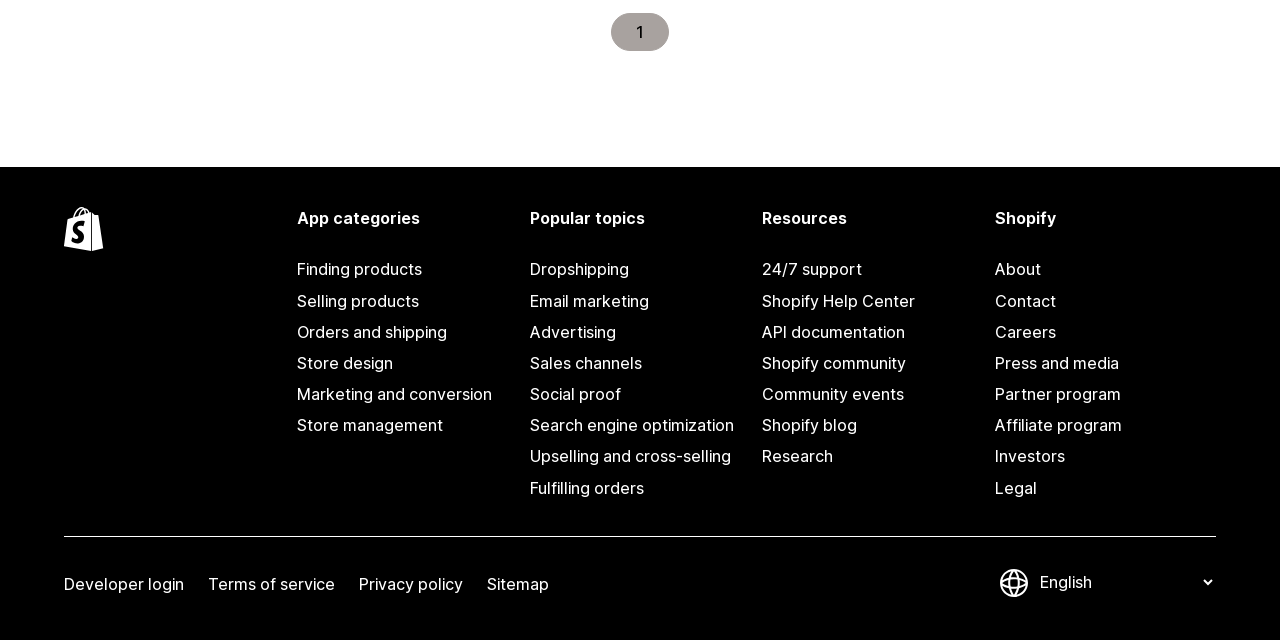Based on the element description Terms of service, identify the bounding box of the UI element in the given webpage screenshot. The coordinates should be in the format (top-left x, top-left y, bottom-right x, bottom-right y) and must be between 0 and 1.

[0.162, 0.889, 0.262, 0.938]